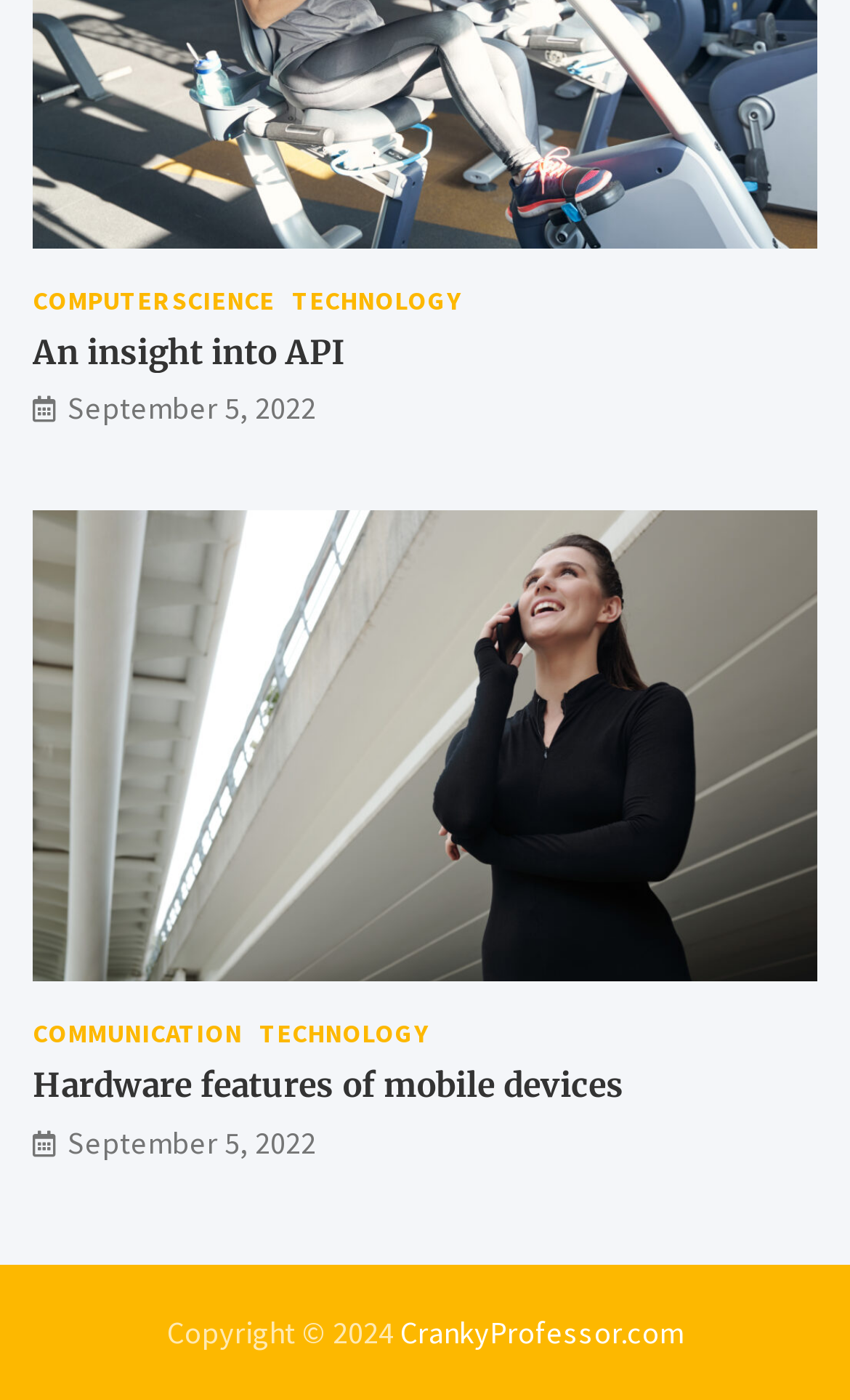Extract the bounding box coordinates for the described element: "Computer Science". The coordinates should be represented as four float numbers between 0 and 1: [left, top, right, bottom].

[0.038, 0.199, 0.323, 0.229]